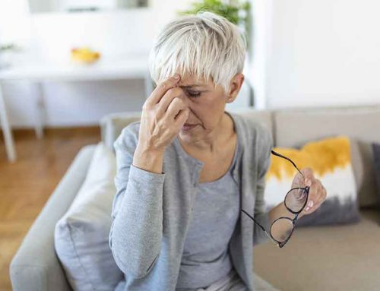What is the woman holding in her right hand?
Please provide a single word or phrase as your answer based on the screenshot.

Eyeglasses